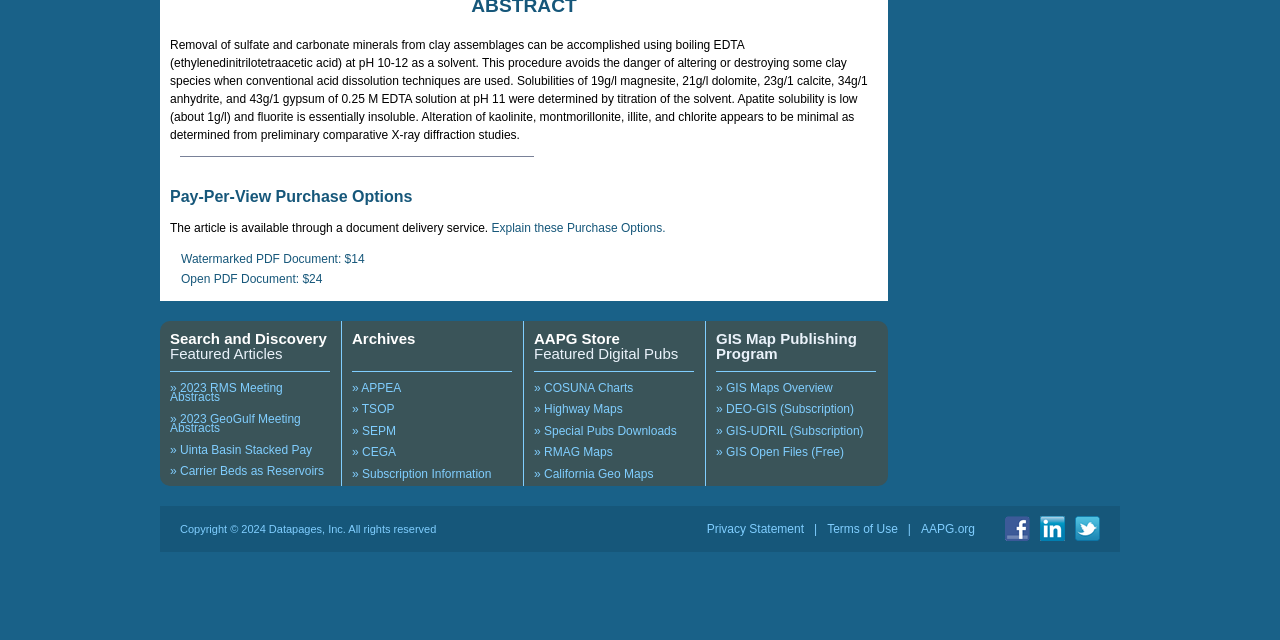Find and provide the bounding box coordinates for the UI element described here: "Terms of Use". The coordinates should be given as four float numbers between 0 and 1: [left, top, right, bottom].

[0.646, 0.815, 0.701, 0.837]